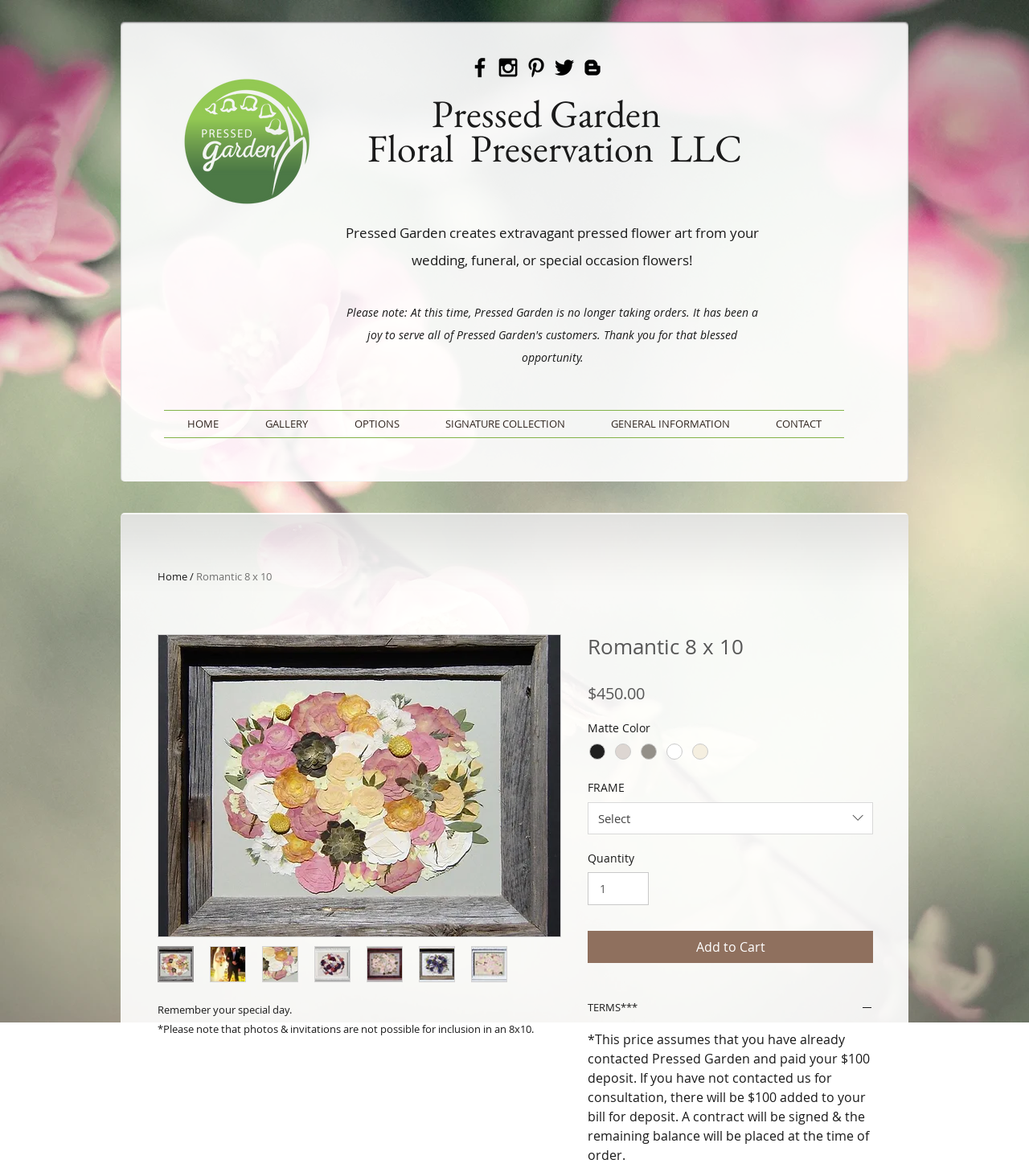Summarize the webpage in an elaborate manner.

This webpage is about a product called "Romantic 8 x 10" from Pressed Garden, a company that creates pressed flower art. At the top of the page, there is a social bar with links to Facebook, Instagram, Pinterest, Twitter, and Blogger. Below the social bar, the company's name "Pressed Garden" is displayed prominently, along with a brief description of their service.

The main content of the page is divided into sections. On the left side, there is a navigation menu with links to different parts of the website, including "HOME", "GALLERY", "OPTIONS", "SIGNATURE COLLECTION", "GENERAL INFORMATION", and "CONTACT". Below the navigation menu, there is a section with a heading "Romantic 8 x 10" and a brief description of the product.

To the right of the navigation menu, there is a large image of the "Romantic 8 x 10" product, which is a pressed flower art piece. Below the image, there is a section with details about the product, including its price ($450.00) and options for customizing the frame and matte color. There is also a section for selecting the quantity of the product and a button to add it to the cart.

Further down the page, there is a section with terms and conditions, including a note about a $100 deposit and a contract that will be signed. At the very bottom of the page, there is a "Back to Top" button and a reminder to remember a special day, with a note about photos and invitations not being possible for inclusion in an 8x10 product.